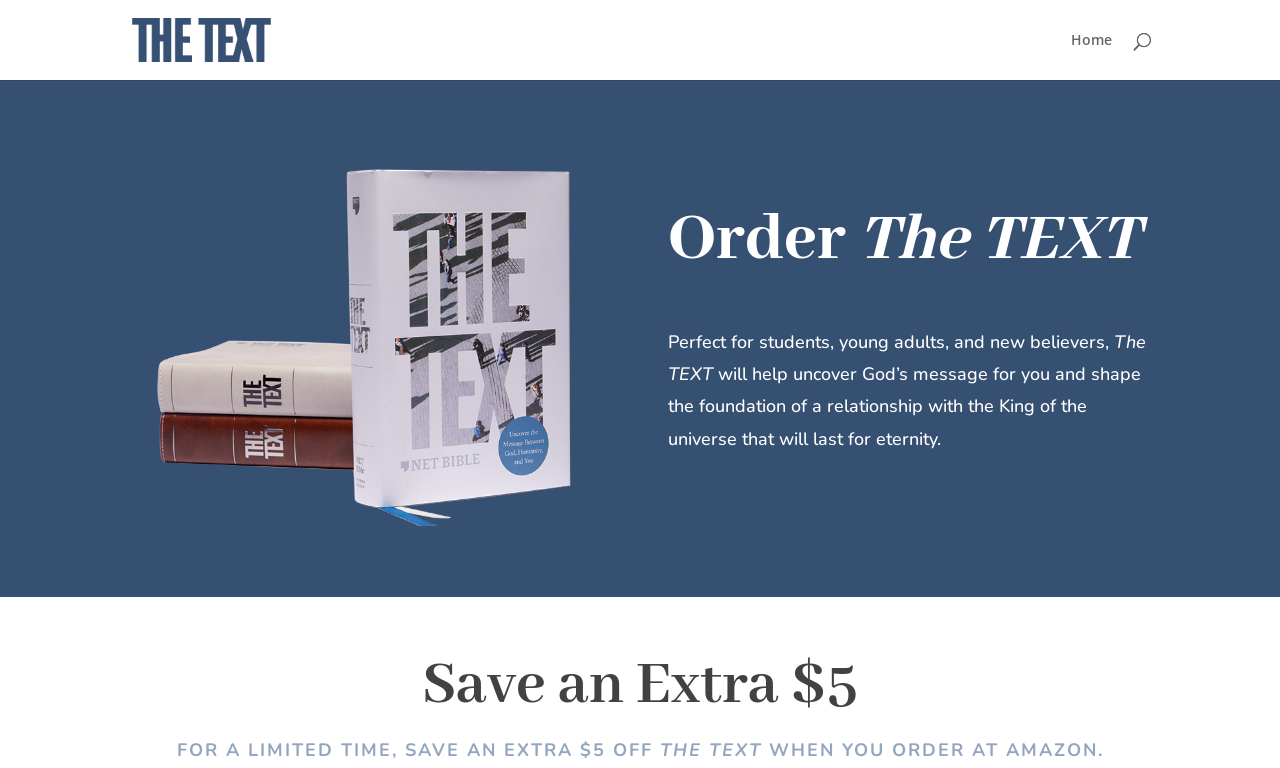What is the text about?
Please use the visual content to give a single word or phrase answer.

God's message